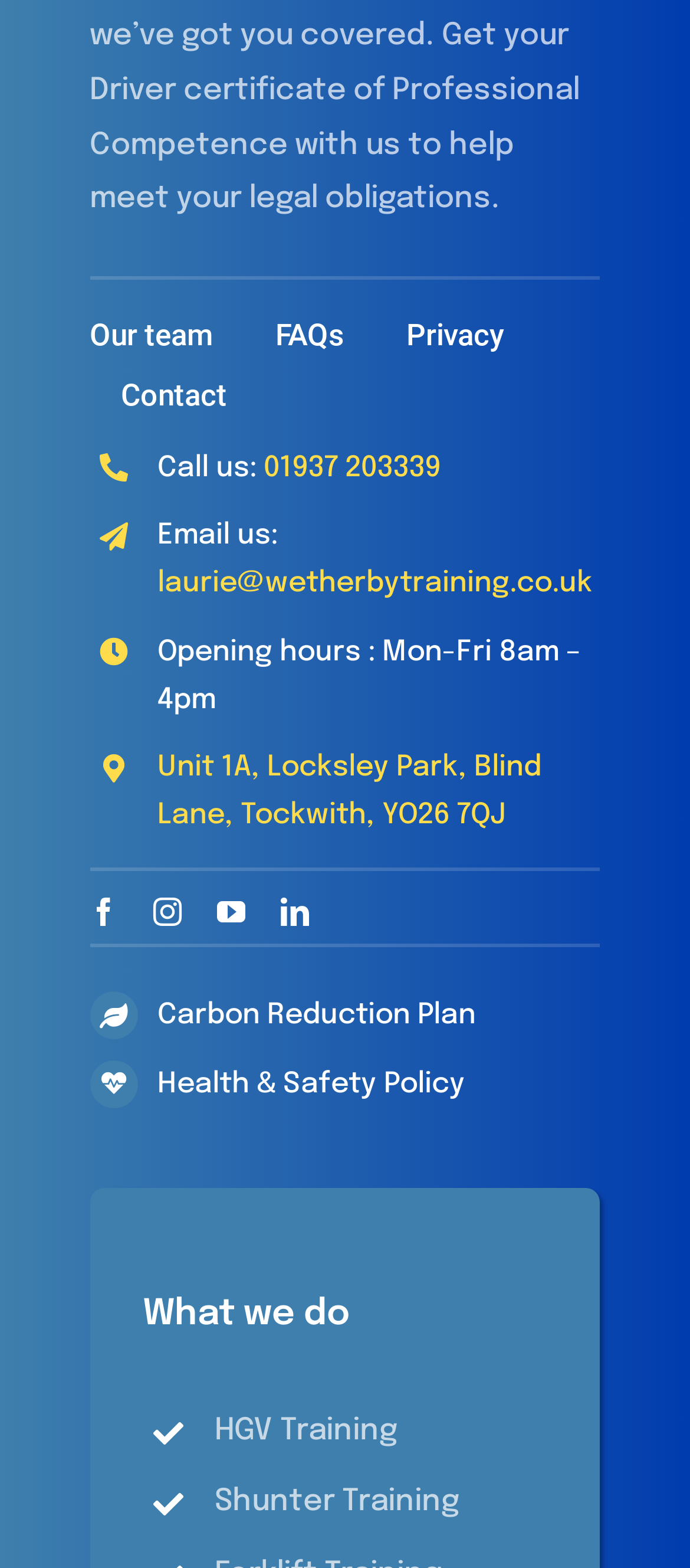Please give the bounding box coordinates of the area that should be clicked to fulfill the following instruction: "Email us". The coordinates should be in the format of four float numbers from 0 to 1, i.e., [left, top, right, bottom].

[0.228, 0.363, 0.859, 0.382]